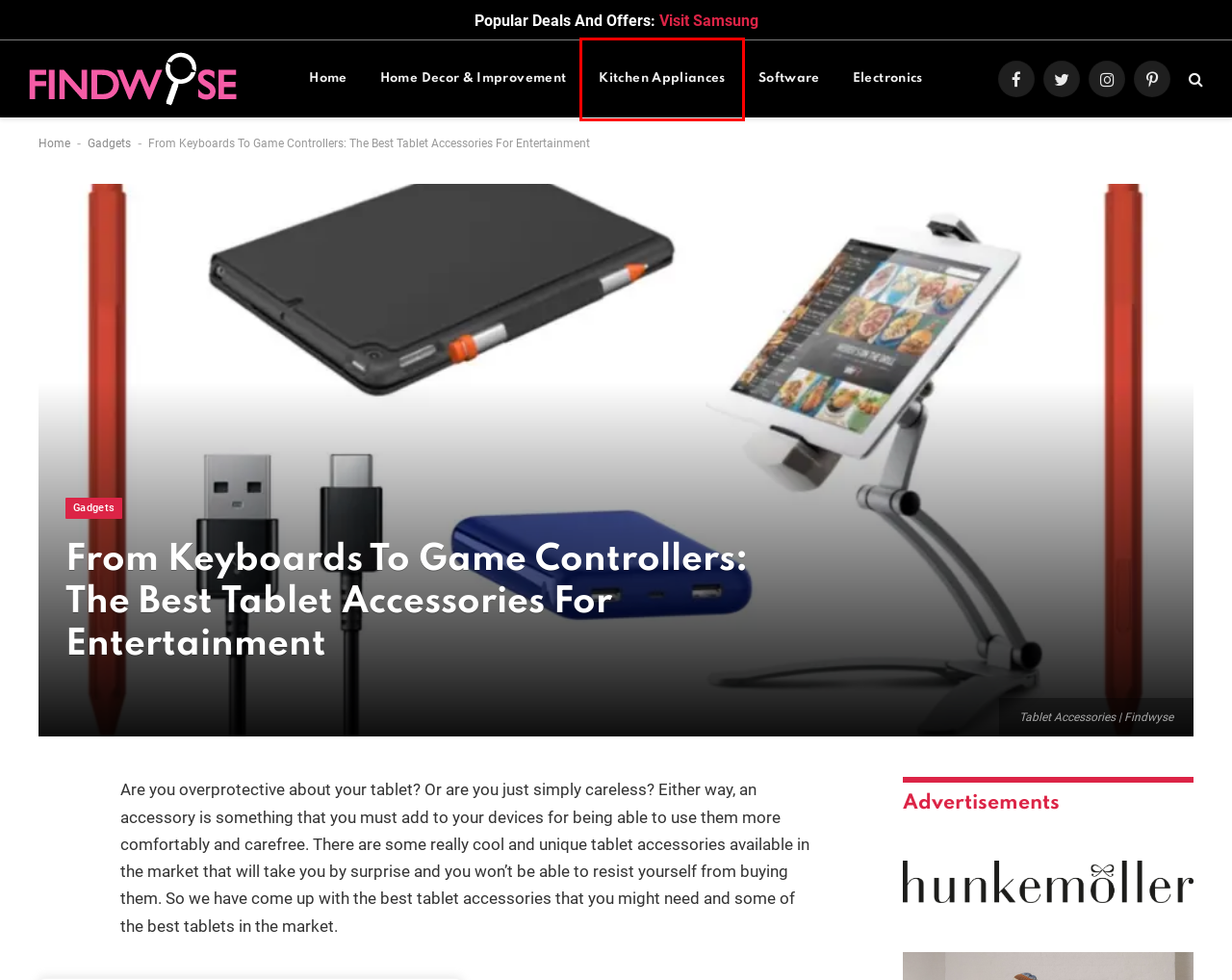Look at the screenshot of a webpage that includes a red bounding box around a UI element. Select the most appropriate webpage description that matches the page seen after clicking the highlighted element. Here are the candidates:
A. Findwyse: Cutting-Edge Electronics for the Digital Age
B. Samsung - Findwyse
C. findwyse: Cutting-Edge Gadgets for Ultimate Tech Enthusiasts
D. Efficient Solutions: Advanced Software Tools
E. FindWyse: Discover Tech Solutions Empowering Digital Journey
F. Stylish Abodes: Elevate Your Home Decor
G. Master Your Kitchen with Top-notch kitchen Appliances
H. From Beginner To Pro: Canva Courses For Every Level

G